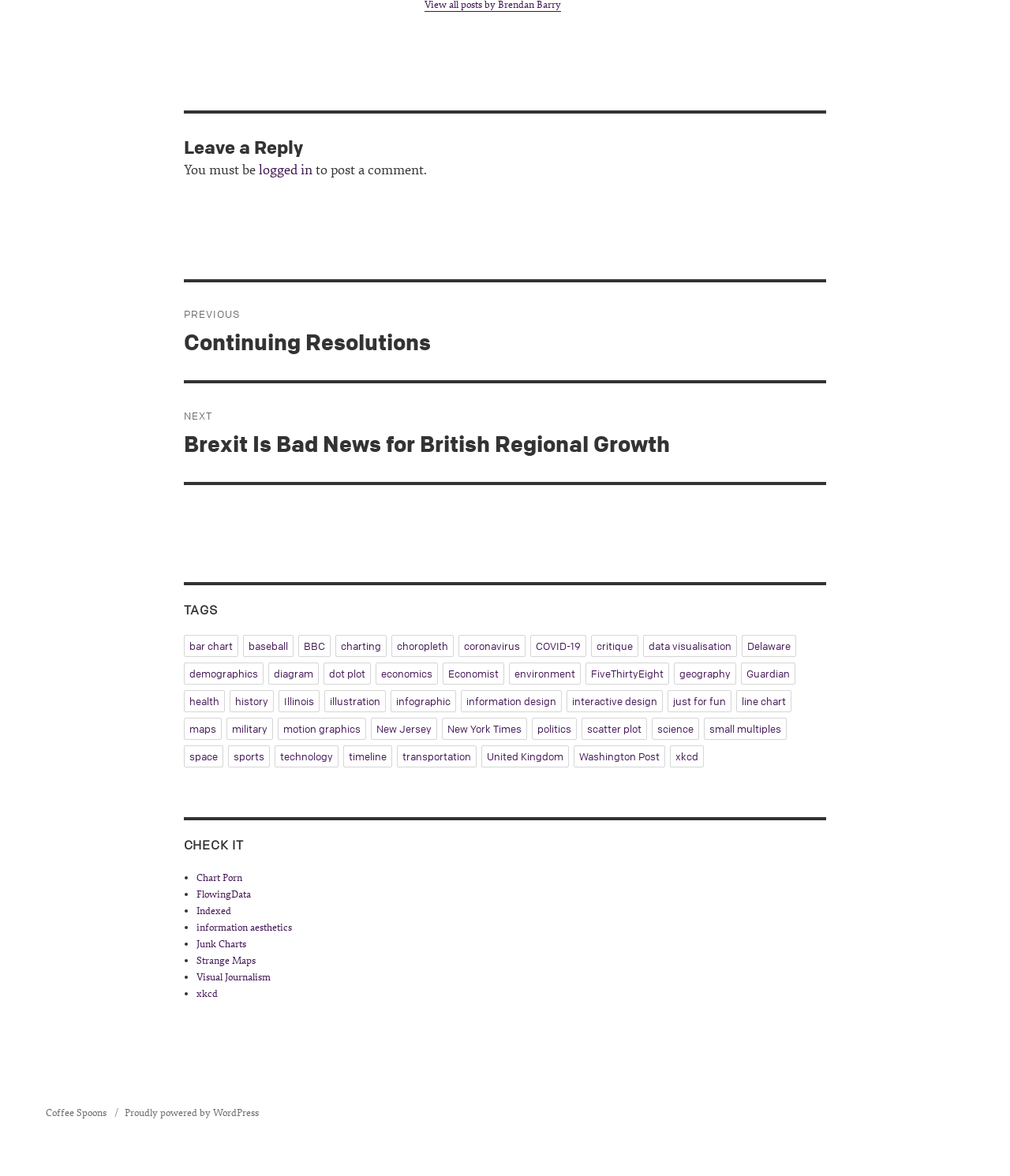Give the bounding box coordinates for this UI element: "Proudly powered by WordPress". The coordinates should be four float numbers between 0 and 1, arranged as [left, top, right, bottom].

[0.124, 0.941, 0.256, 0.952]